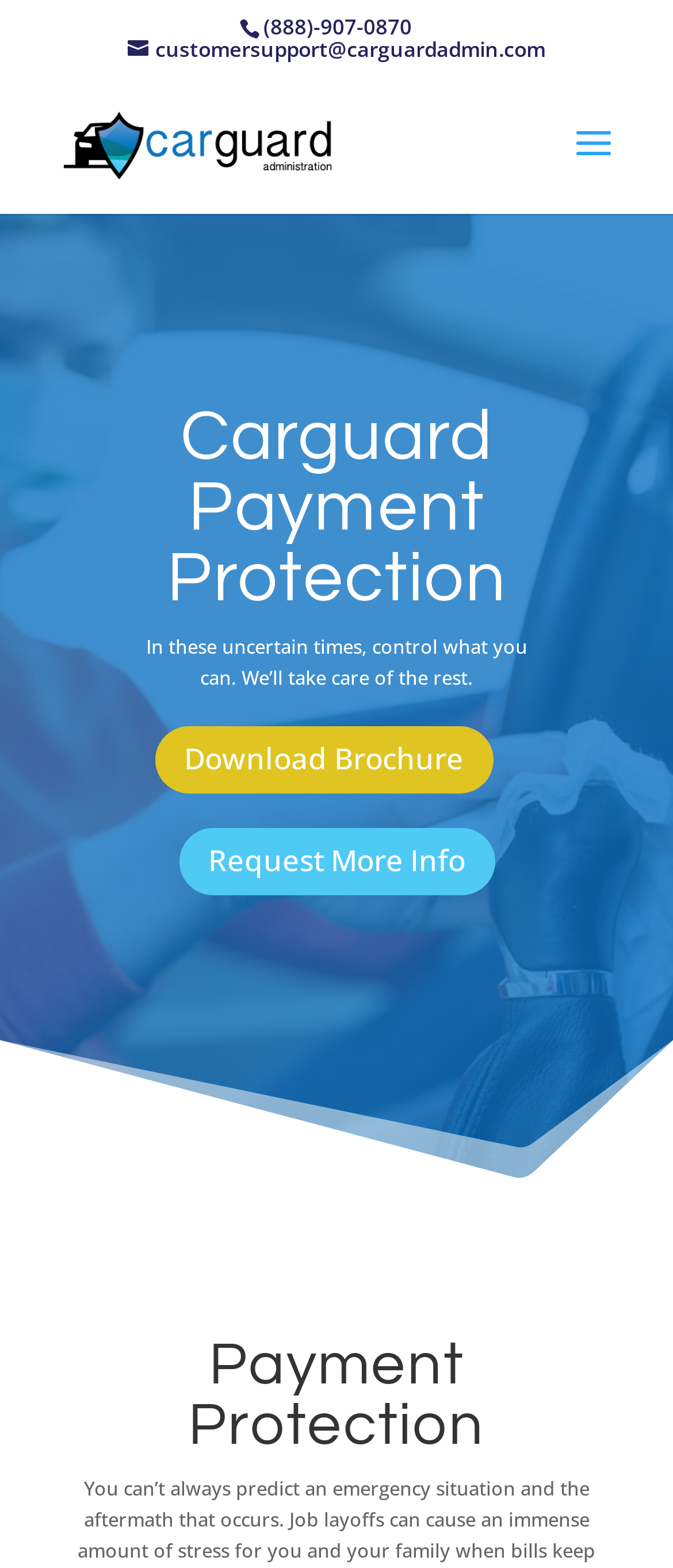Explain the webpage in detail.

The webpage is about CarGuard Administration's Payment Protection Program. At the top, there is a phone number, (888)-907-0870, and an email address, customersupport@carguardadmin.com, for customer support. To the left of these contact details is the CarGuard Administration logo, an image with the company name. 

Below the logo, there is a heading that reads "Carguard Payment Protection" followed by a brief description, "In these uncertain times, control what you can. We’ll take care of the rest." 

On the right side of the description, there are two buttons, "Download Brochure $" and "Request More Info $", which are likely calls-to-action for visitors to learn more about the program. 

Further down the page, there is another heading, "Payment Protection", which seems to be a subheading or a section title.